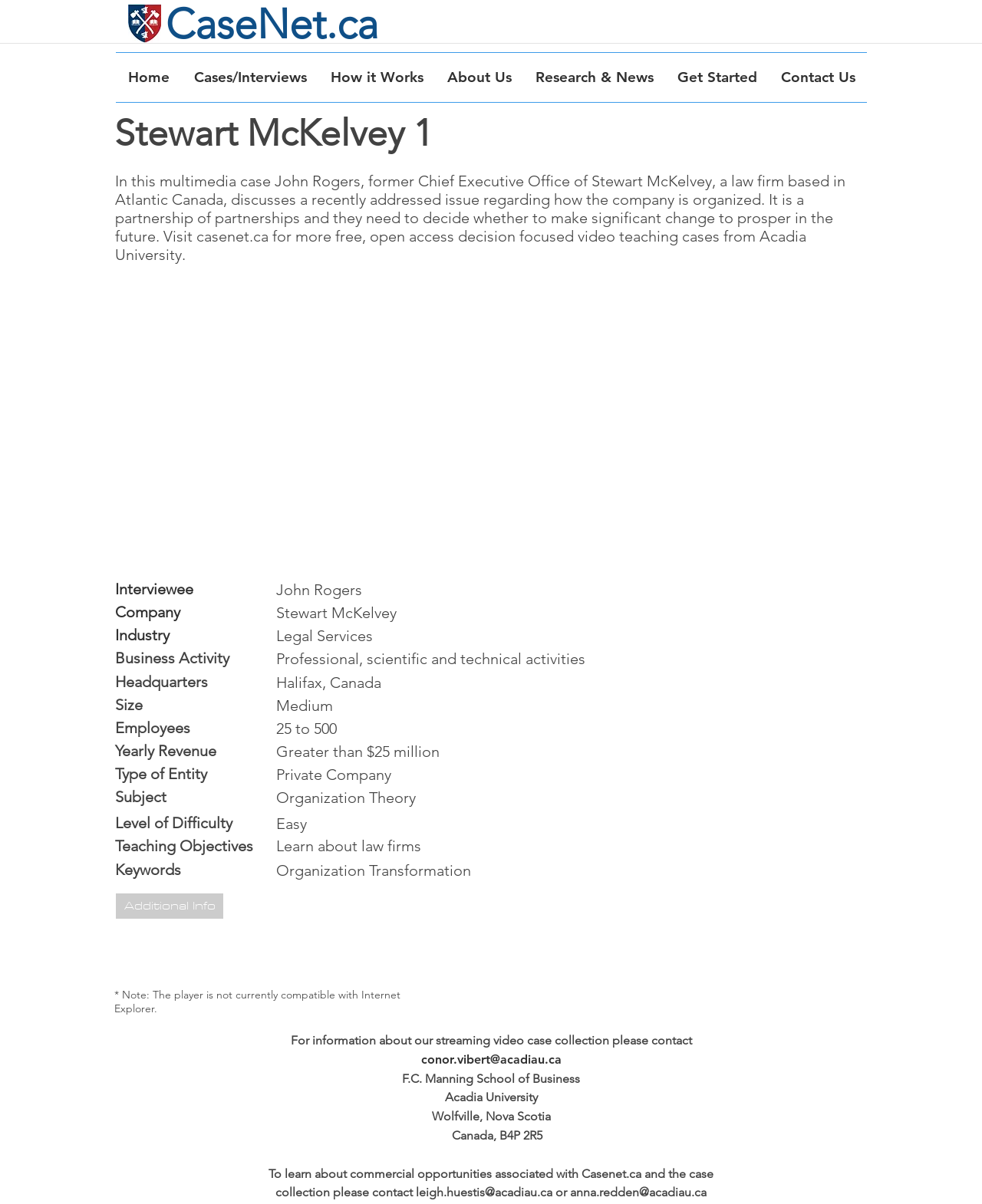Identify the bounding box coordinates of the region I need to click to complete this instruction: "Click on the 'conor.vibert@acadiau.ca' email link".

[0.429, 0.874, 0.571, 0.886]